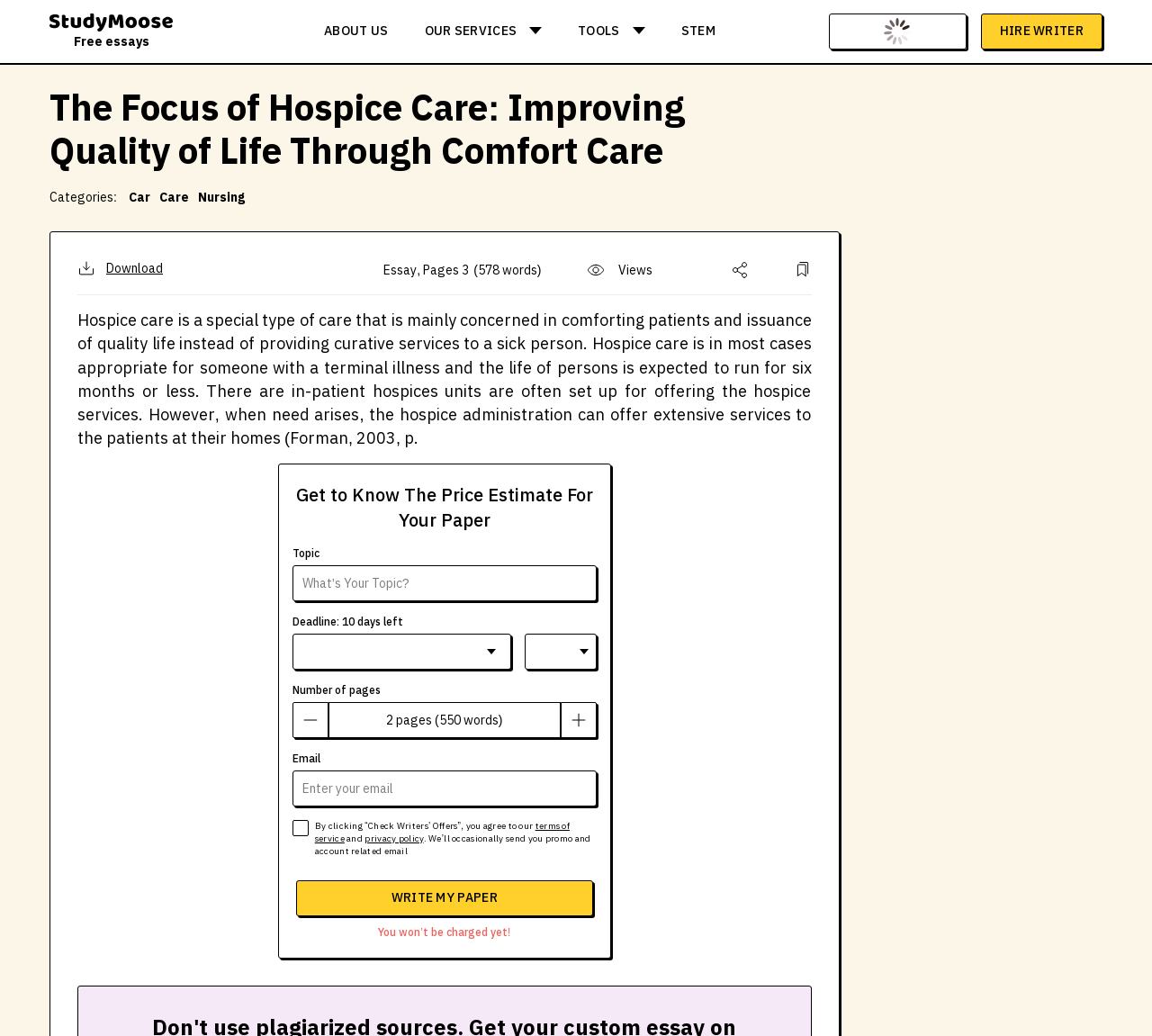Please find the bounding box coordinates of the element that must be clicked to perform the given instruction: "Click the 'ABOUT US' link". The coordinates should be four float numbers from 0 to 1, i.e., [left, top, right, bottom].

[0.266, 0.0, 0.353, 0.06]